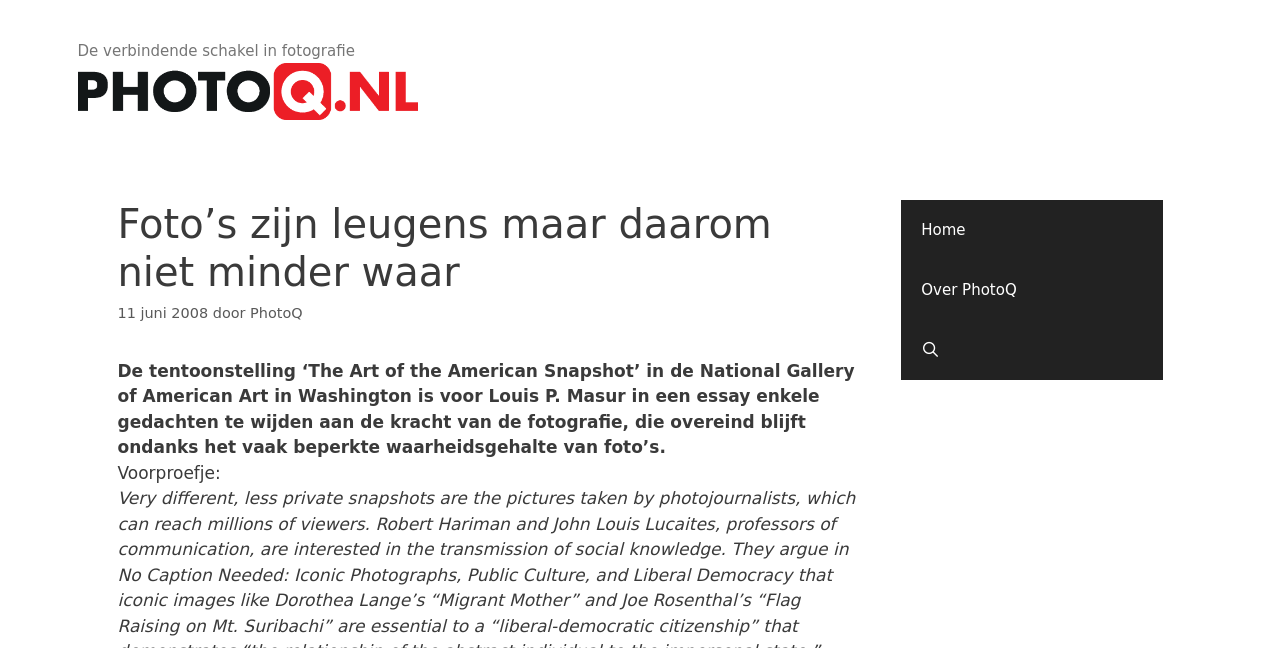Identify the bounding box coordinates of the HTML element based on this description: "More".

None